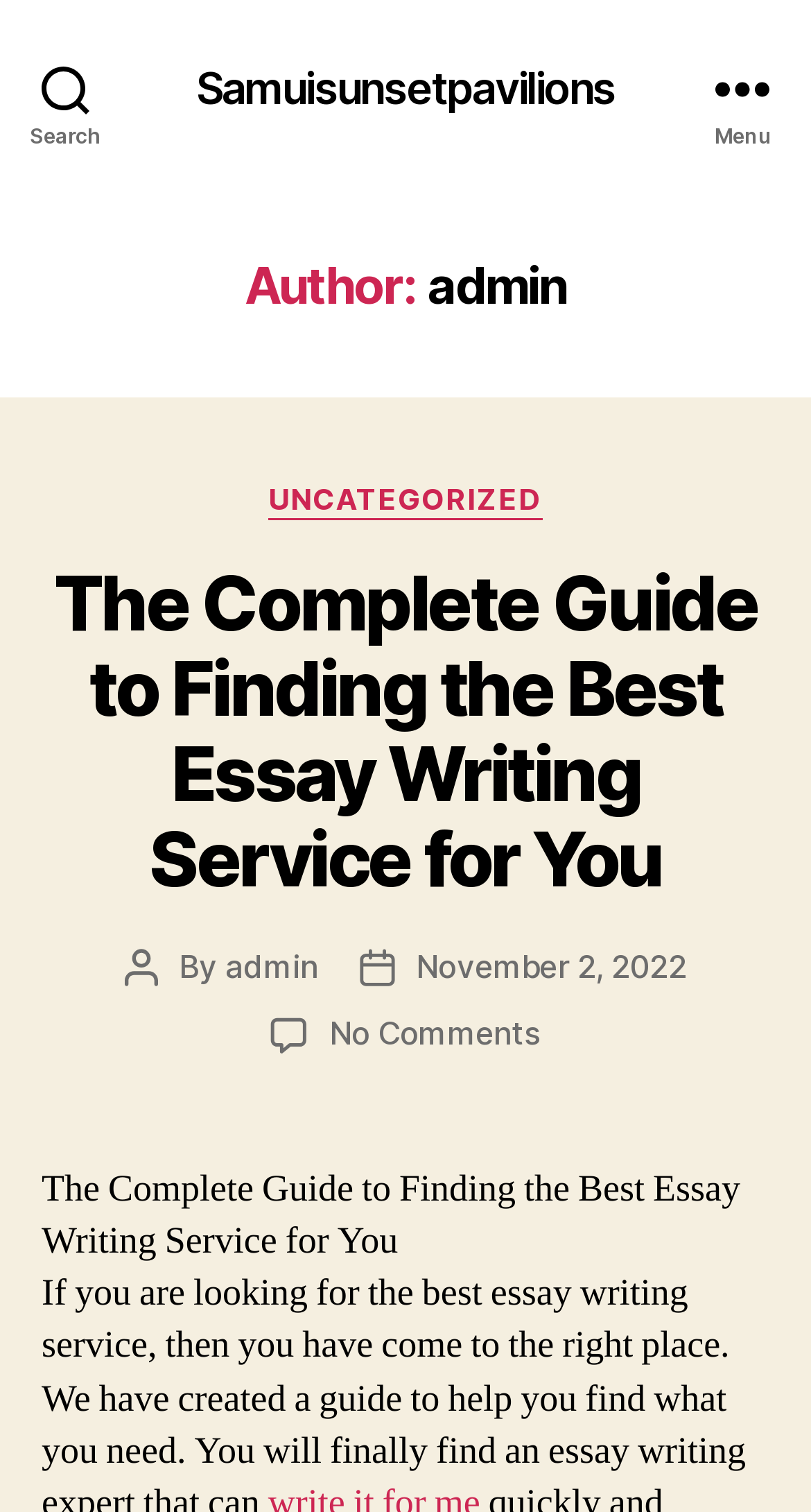What is the date of the latest article?
By examining the image, provide a one-word or phrase answer.

November 2, 2022